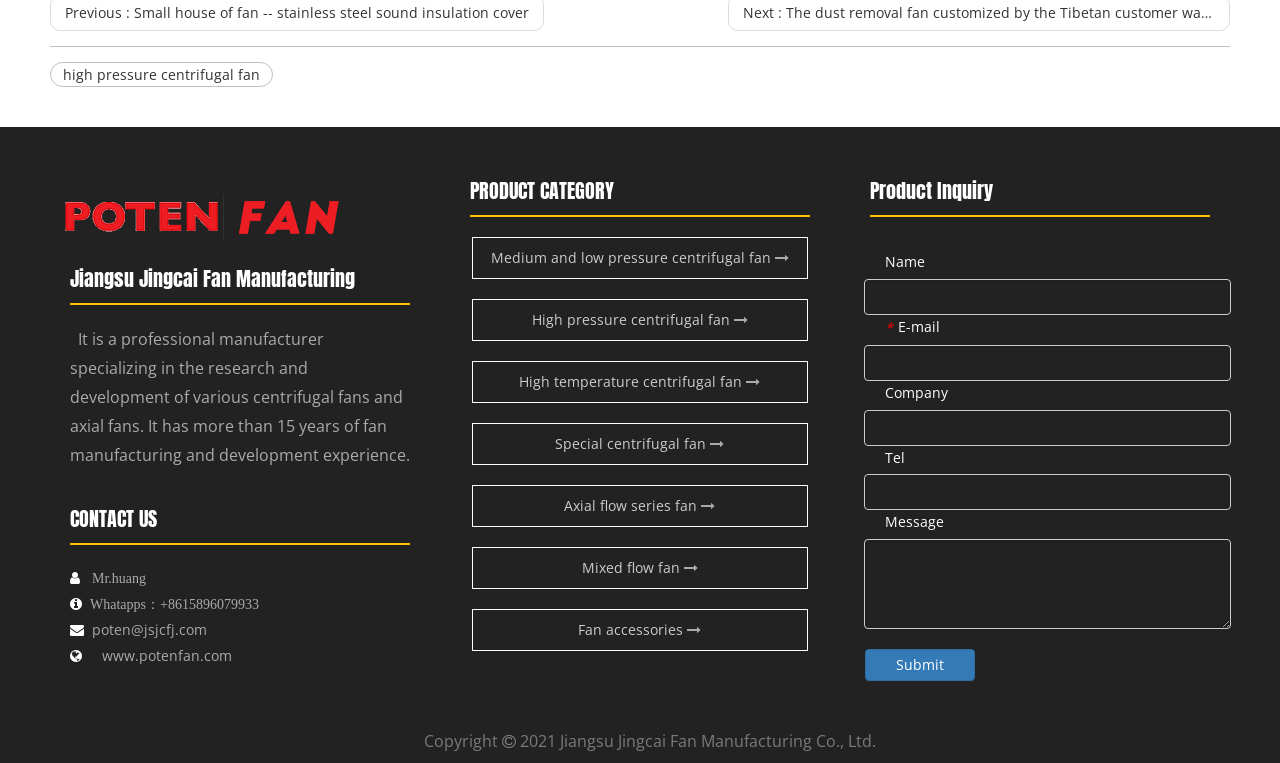Identify and provide the bounding box for the element described by: "Fan accessories".

[0.369, 0.799, 0.631, 0.854]